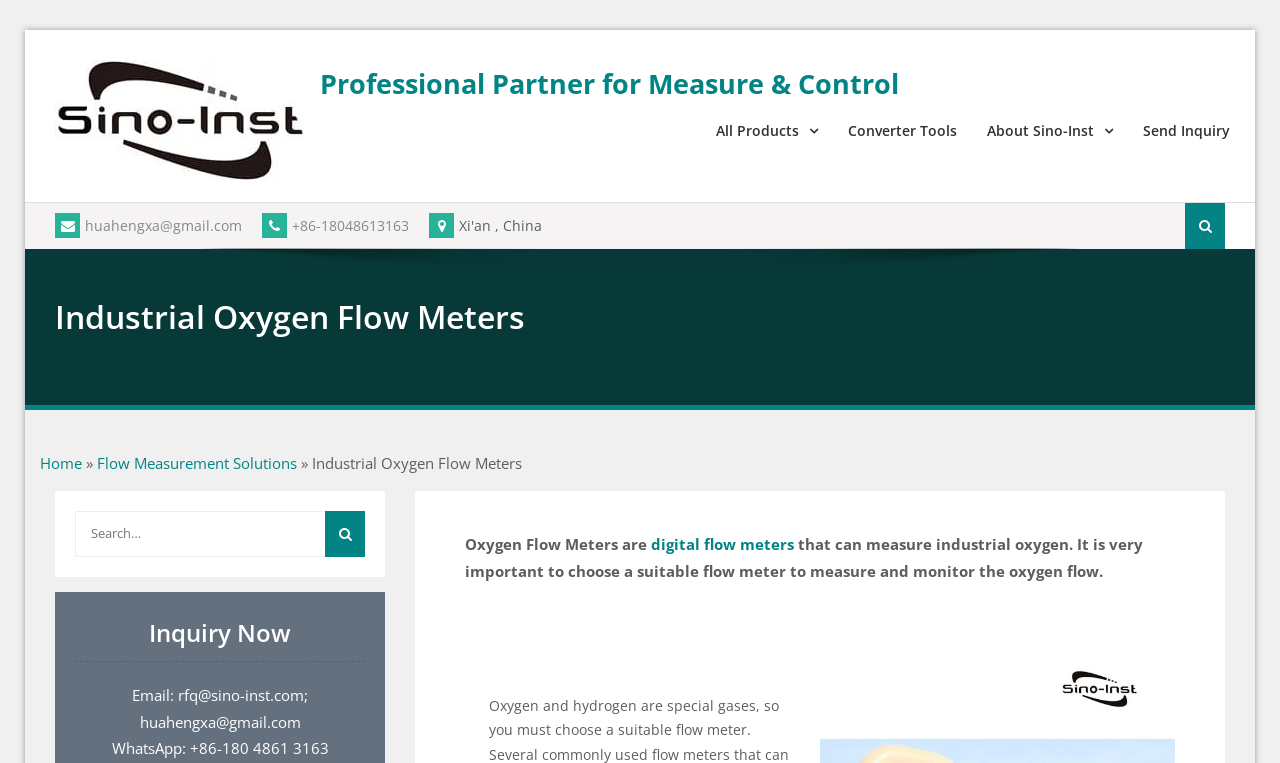Please determine the bounding box coordinates of the element to click in order to execute the following instruction: "Send an inquiry". The coordinates should be four float numbers between 0 and 1, specified as [left, top, right, bottom].

[0.893, 0.124, 0.961, 0.221]